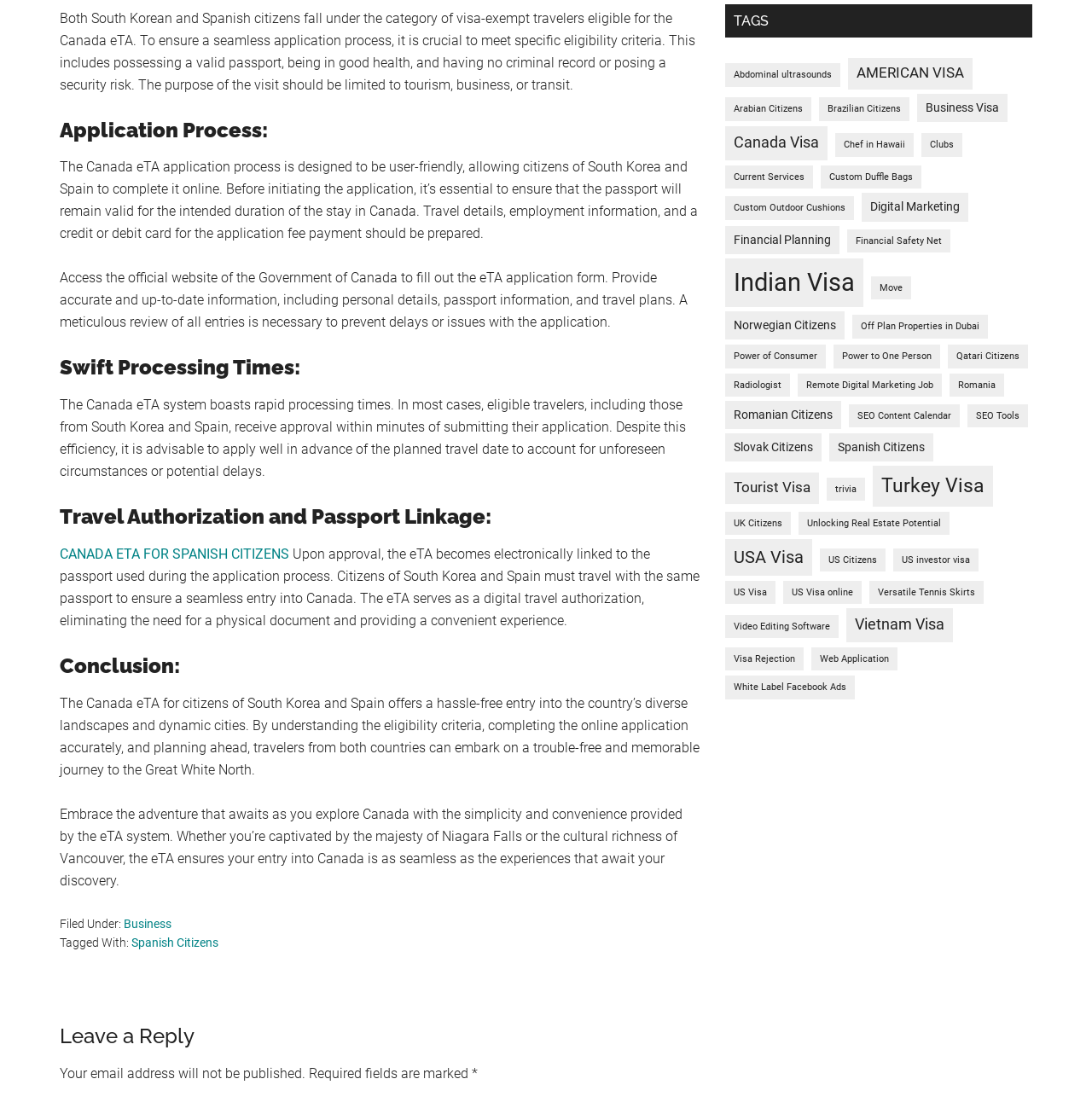Determine the bounding box coordinates for the clickable element to execute this instruction: "Read the article about application process". Provide the coordinates as four float numbers between 0 and 1, i.e., [left, top, right, bottom].

[0.055, 0.143, 0.639, 0.218]